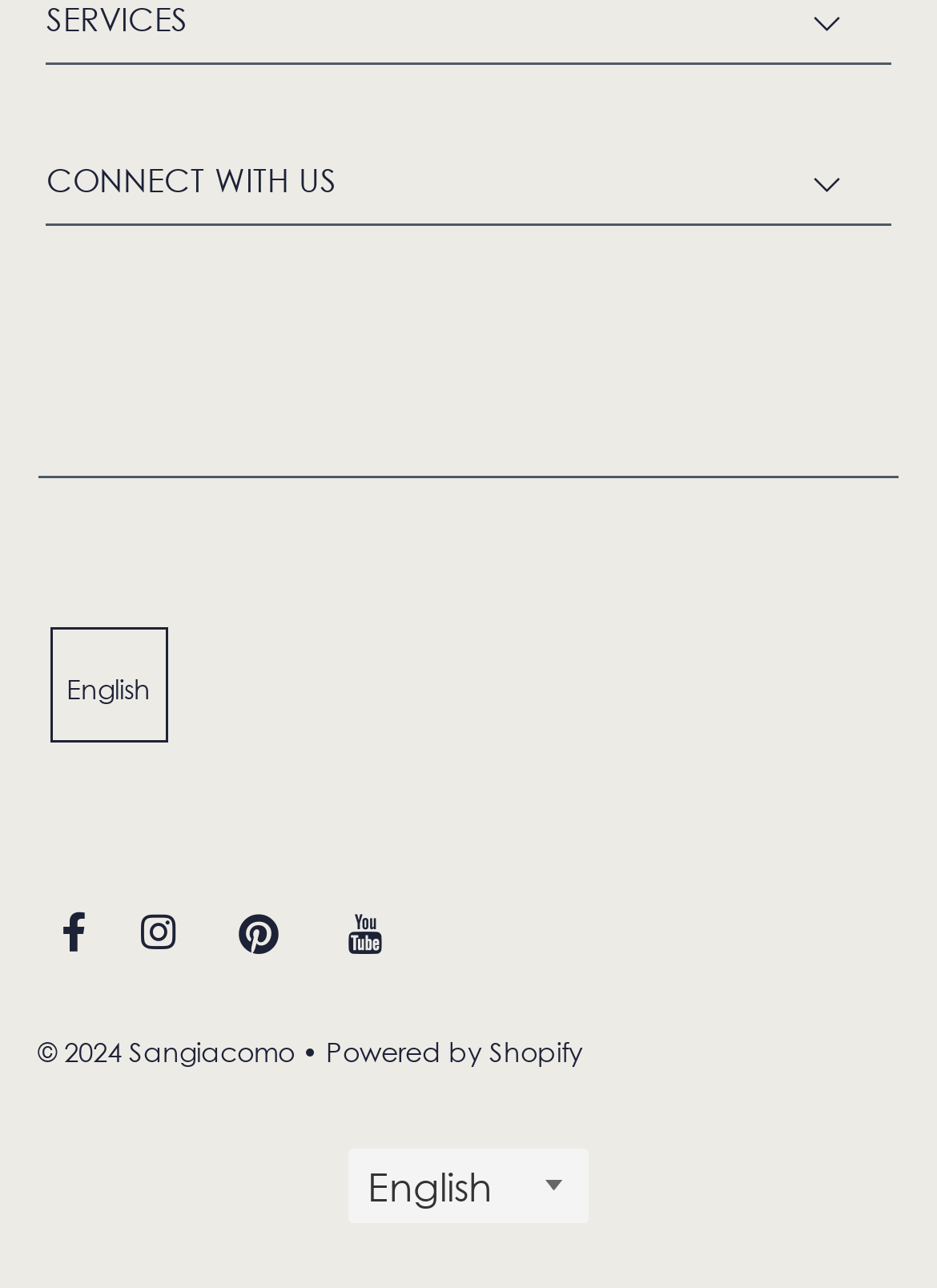Give a one-word or phrase response to the following question: What is the copyright year of the website?

2024